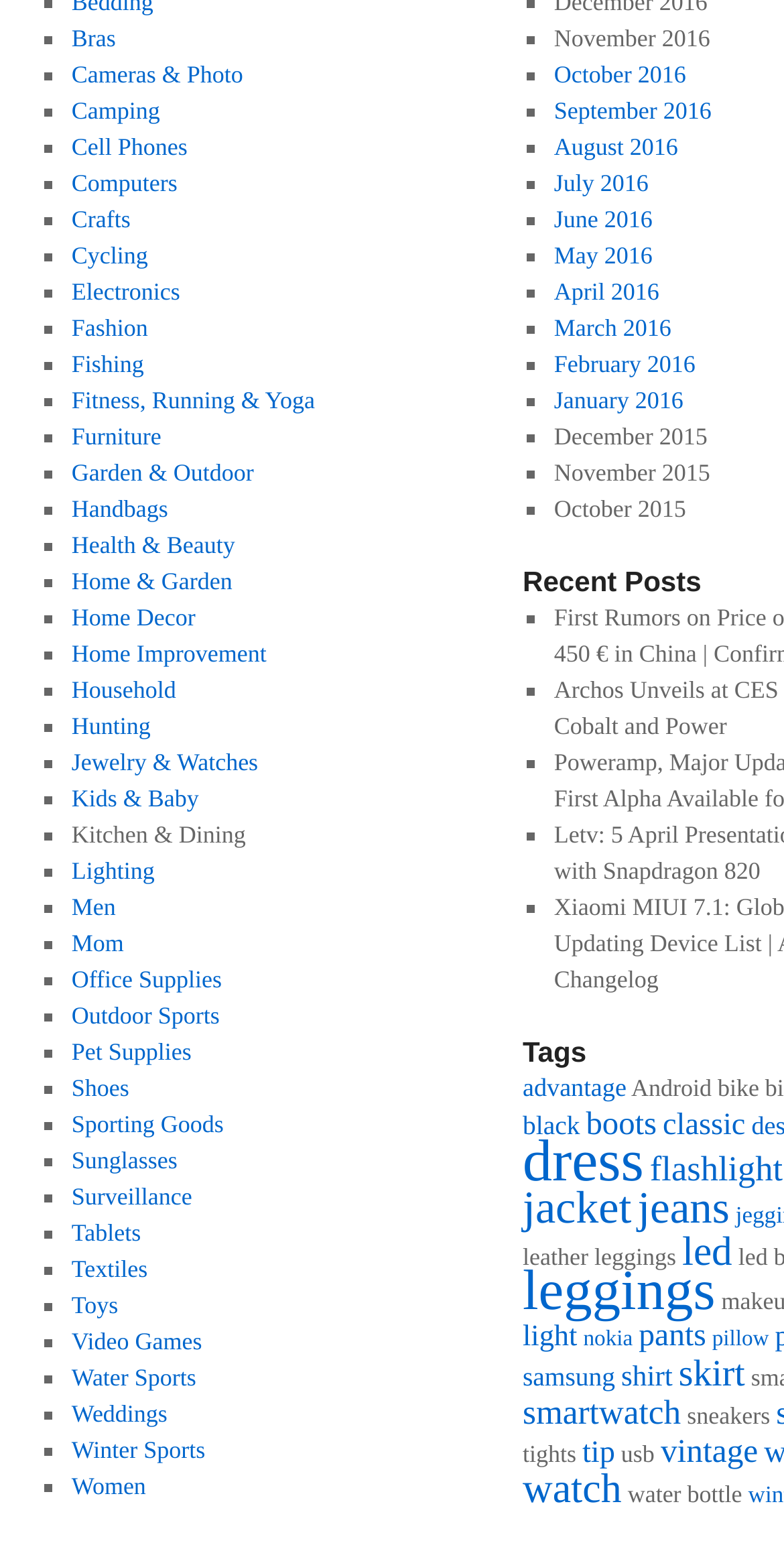Please find the bounding box coordinates of the element's region to be clicked to carry out this instruction: "Browse Home Decor".

[0.091, 0.391, 0.249, 0.409]